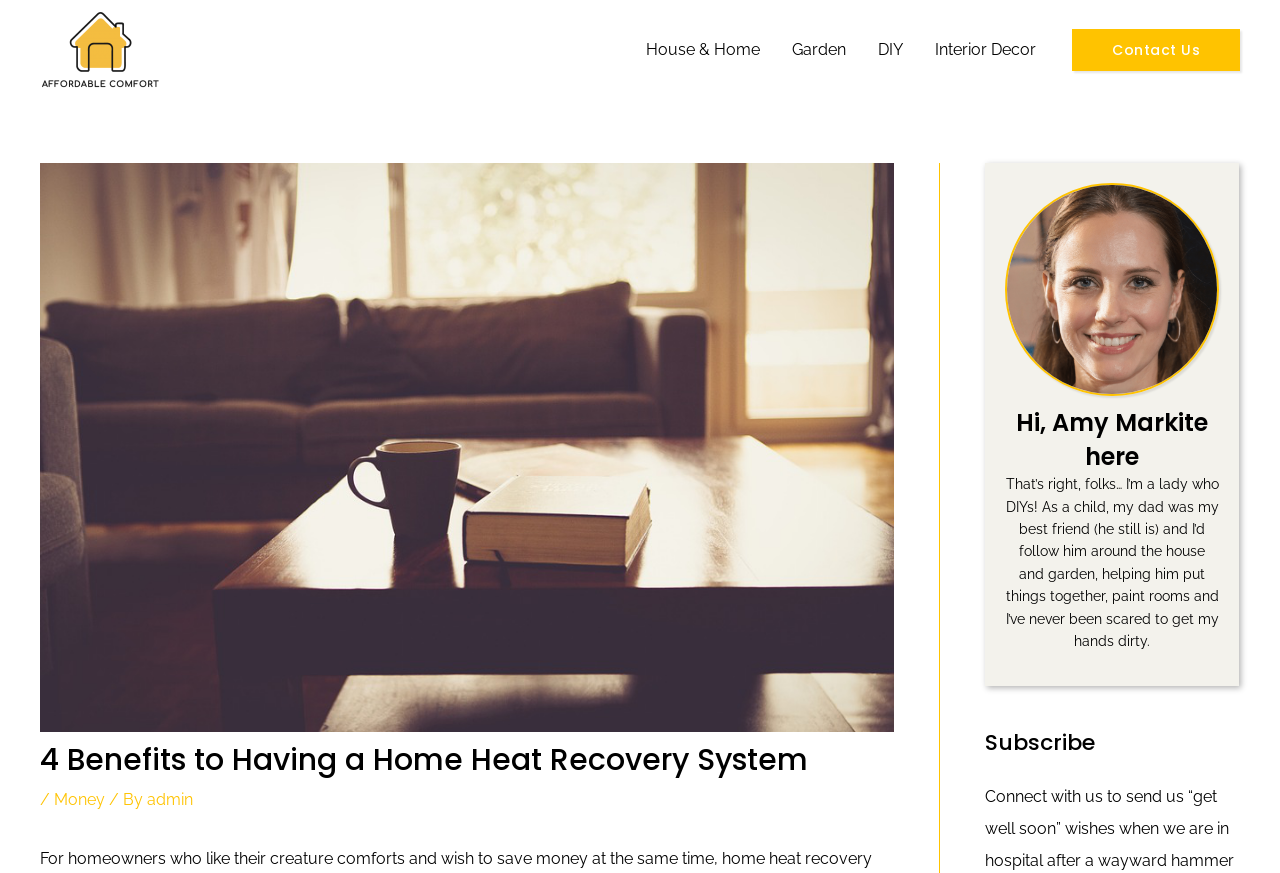Find the bounding box coordinates of the element's region that should be clicked in order to follow the given instruction: "Click on the 'Affordable Comfort' link". The coordinates should consist of four float numbers between 0 and 1, i.e., [left, top, right, bottom].

[0.031, 0.044, 0.125, 0.066]